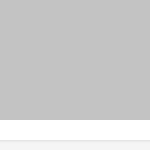Illustrate the scene in the image with a detailed description.

The image features Suwaiba Qureshi, whose professional background is highlighted in the accompanying text titled "ABOUT THE AUTHOR." This section introduces her contributions and expertise, setting the stage for her insights shared in the article. Positioned prominently, the image of Qureshi emphasizes her role and presence within the context of the content, inviting readers to engage more deeply with her perspective on the topics discussed.